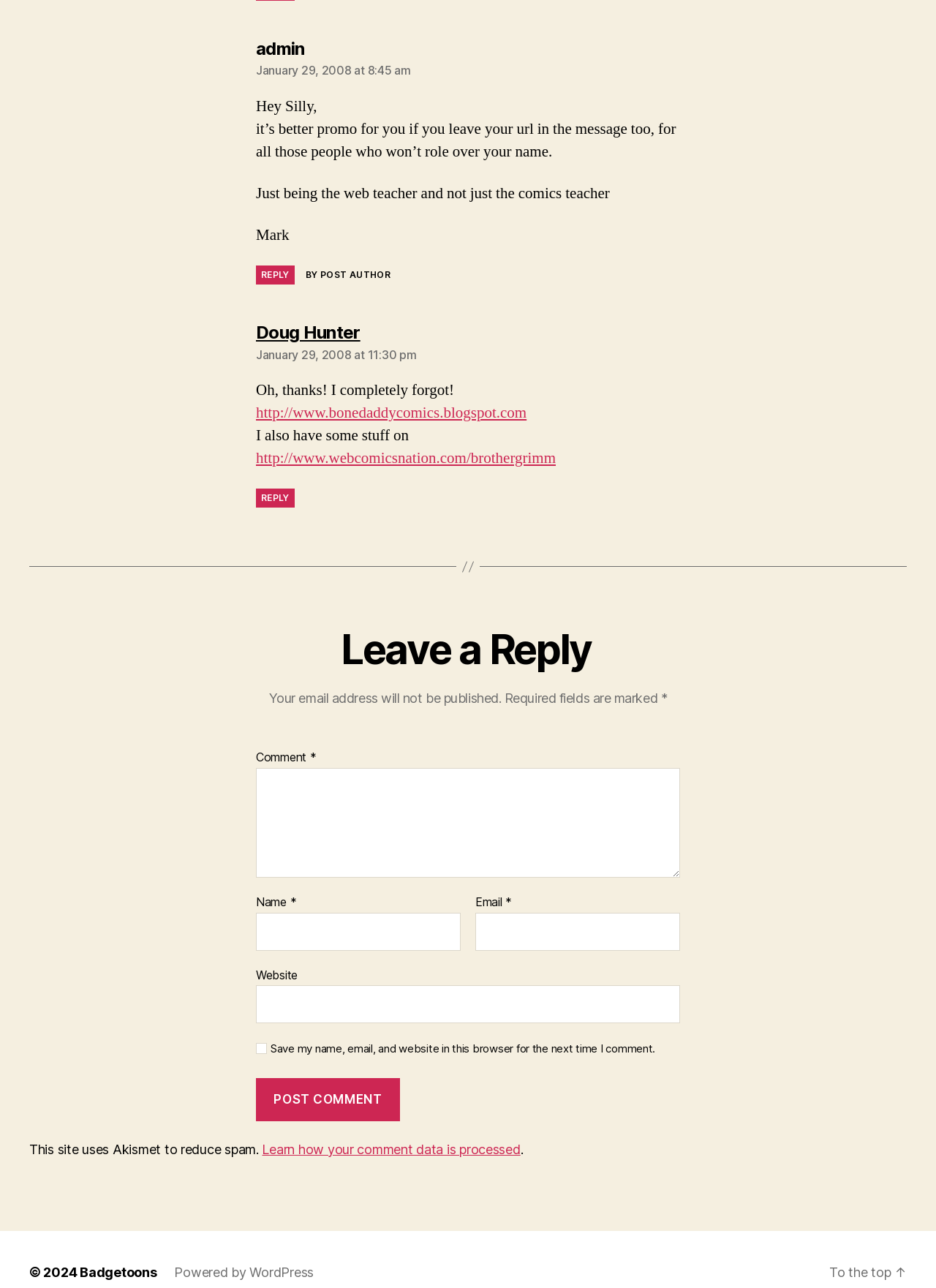Determine the bounding box of the UI element mentioned here: "parent_node: Email * aria-describedby="email-notes" name="email"". The coordinates must be in the format [left, top, right, bottom] with values ranging from 0 to 1.

[0.508, 0.709, 0.727, 0.738]